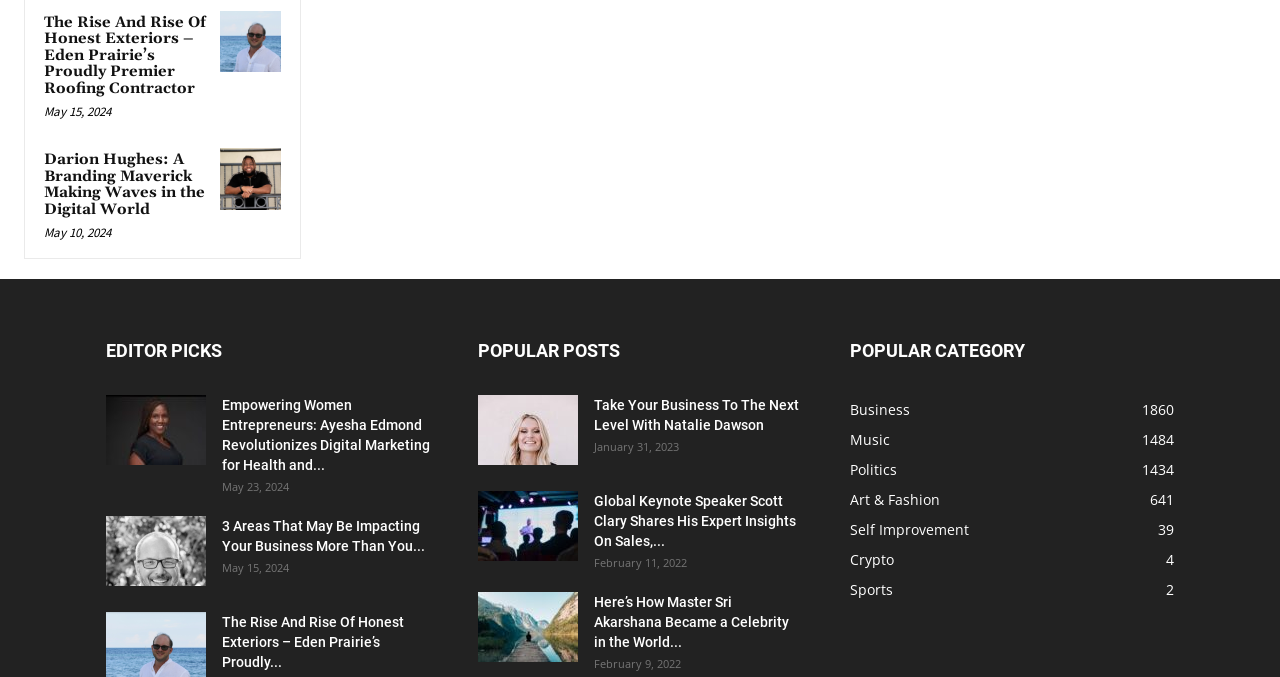Find the bounding box coordinates of the element to click in order to complete this instruction: "View the post about Empowering Women Entrepreneurs". The bounding box coordinates must be four float numbers between 0 and 1, denoted as [left, top, right, bottom].

[0.173, 0.584, 0.336, 0.702]